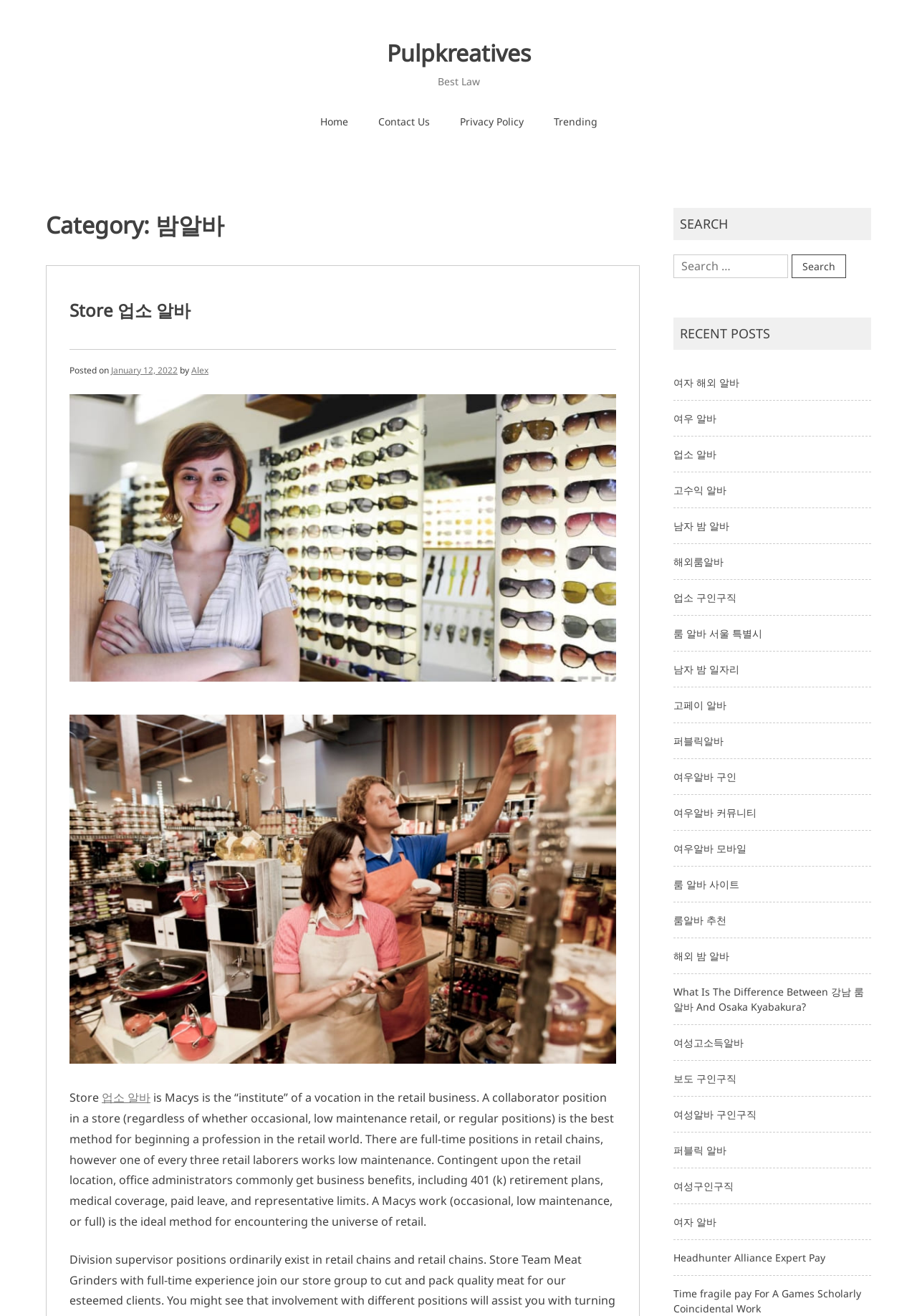Locate the bounding box coordinates of the clickable region to complete the following instruction: "View the recent post about '여자 해외 알바'."

[0.734, 0.285, 0.806, 0.295]